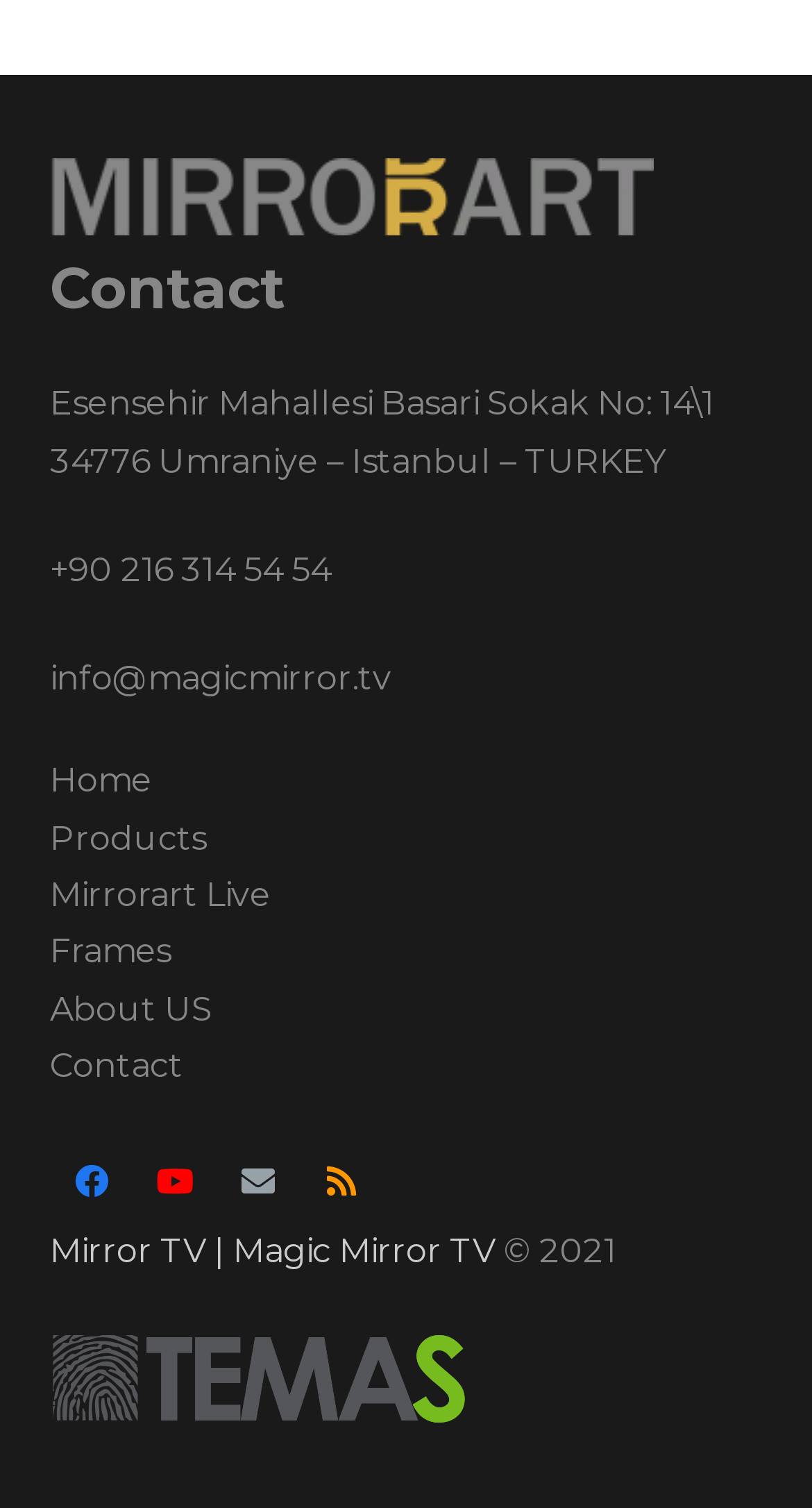Respond to the question below with a single word or phrase:
What are the social media platforms linked on the webpage?

Facebook, YouTube, Email, RSS